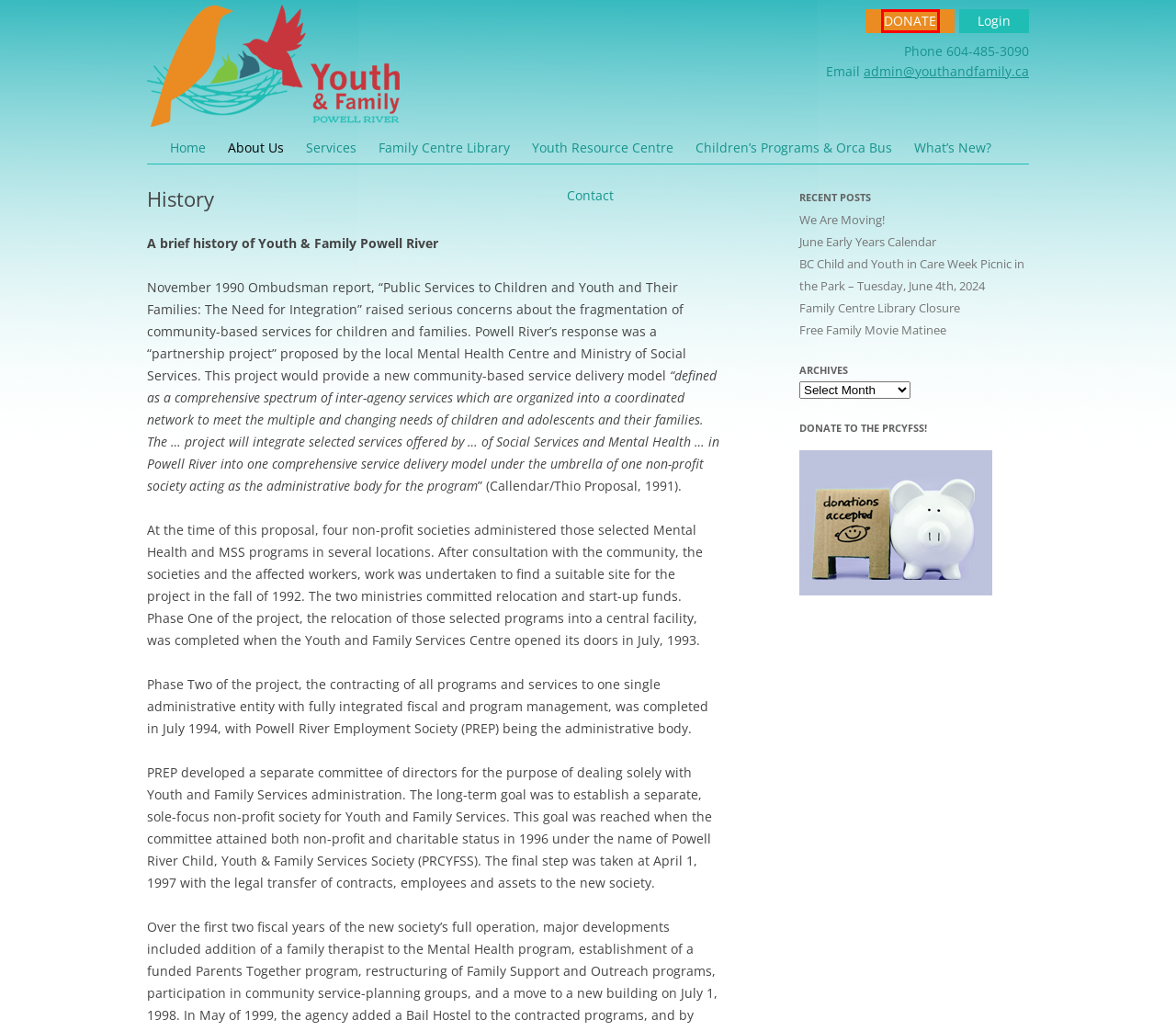Inspect the screenshot of a webpage with a red rectangle bounding box. Identify the webpage description that best corresponds to the new webpage after clicking the element inside the bounding box. Here are the candidates:
A. Donate
B. Youth Resource Centre Power River, BC
C. What's New? Youth & Family Powell River, British Columbia
D. Services - Youth & Family Powell River, British Columbia
E. BC Child and Youth in Care Week Picnic in the Park - Tuesday, June 4th, 2024
F. Contact Us - Youth & Family Powell River, British Columbia
G. Family Centre Library Closure
H. Login - Youth & Family Powell River

A